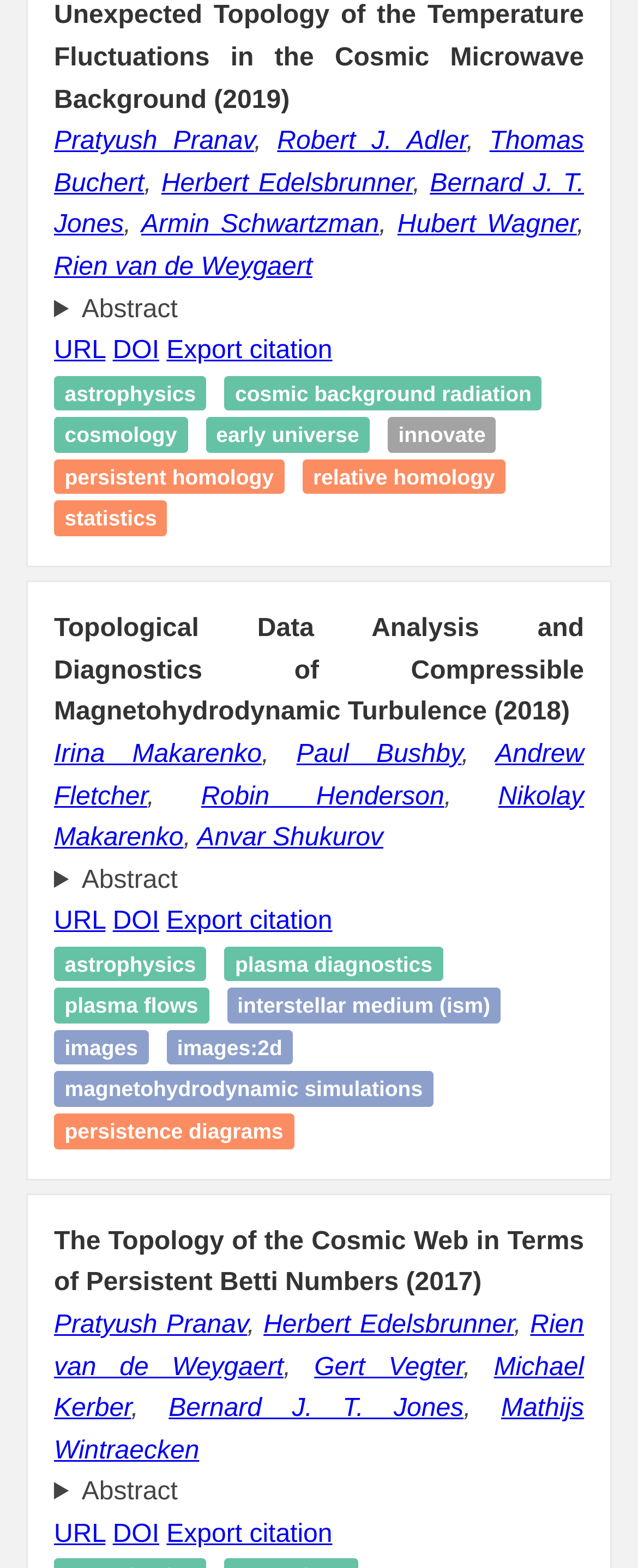Refer to the image and provide an in-depth answer to the question: 
How many authors are listed on this webpage?

I counted the number of links with names, such as 'Pratyush Pranav', 'Robert J. Adler', and so on, and found 14 authors listed on this webpage.